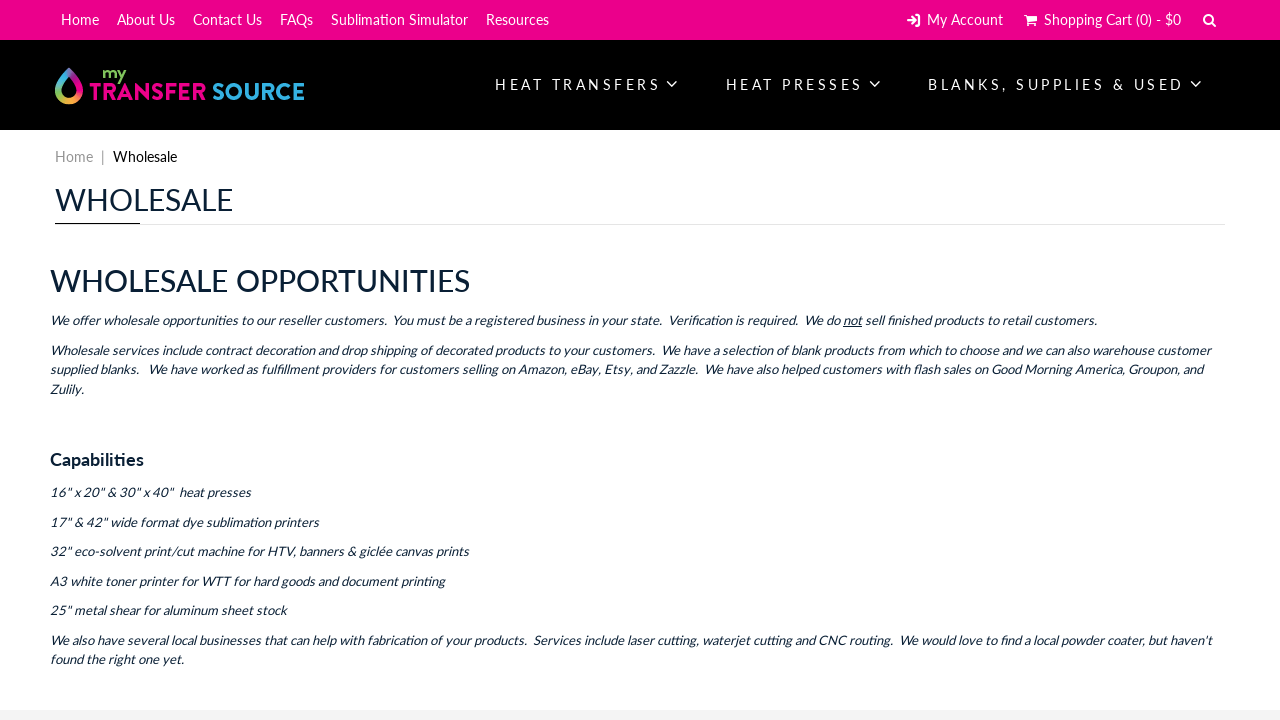What is the maximum size of heat presses available?
Look at the image and respond with a single word or a short phrase.

30" x 40"